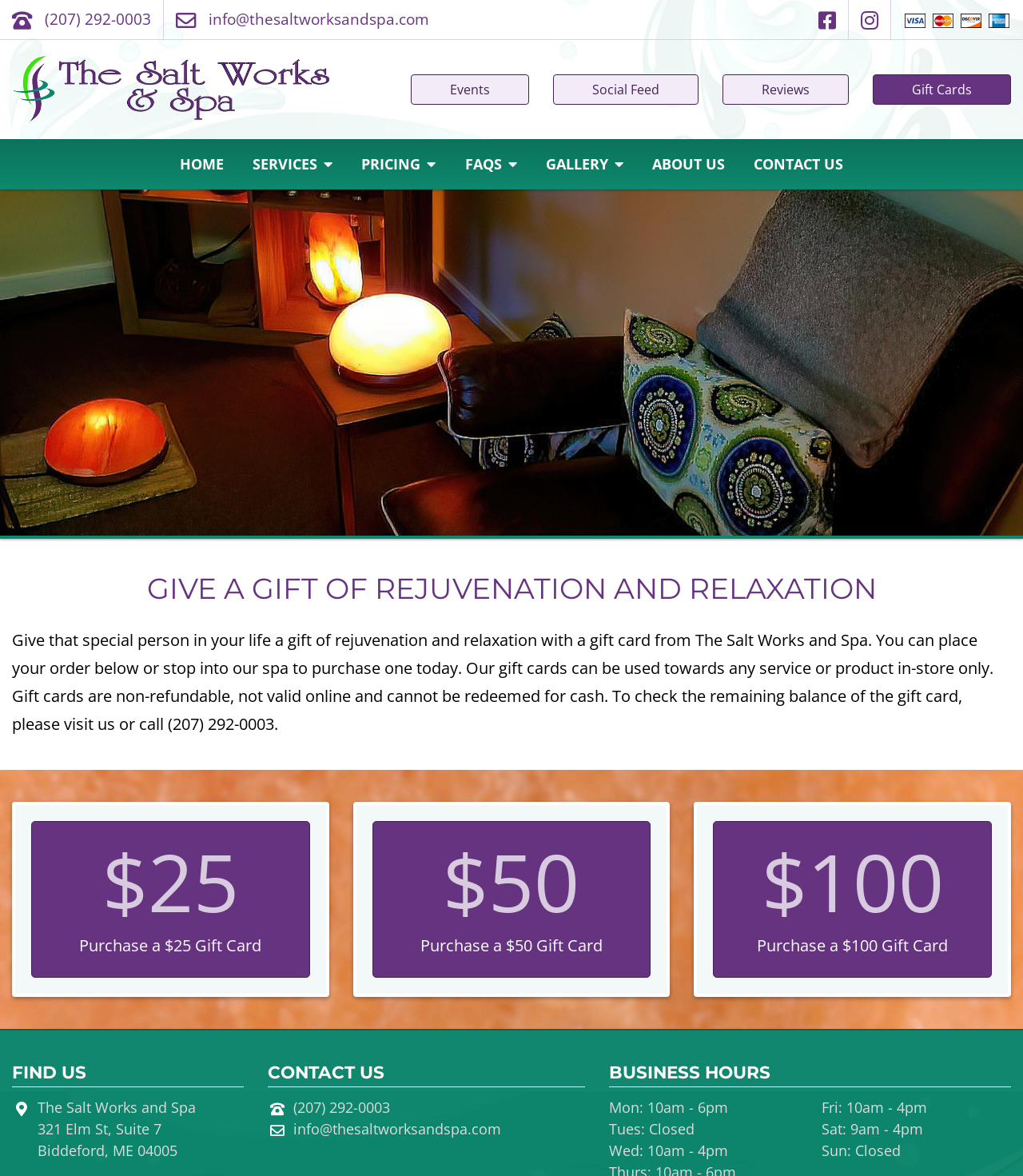Extract the main title from the webpage.

GIVE A GIFT OF REJUVENATION AND RELAXATION